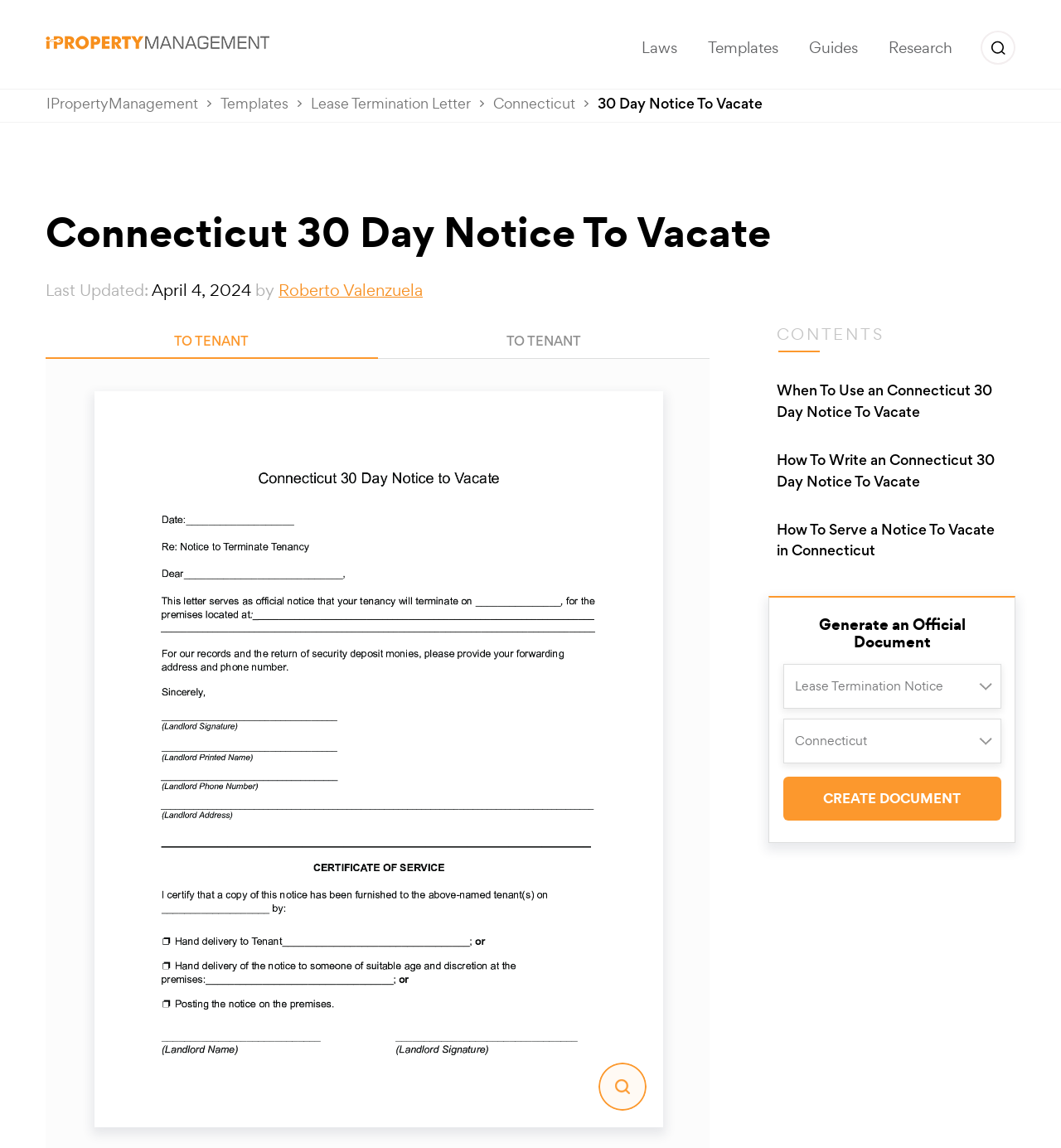Locate the bounding box coordinates of the area that needs to be clicked to fulfill the following instruction: "Learn about 6 Healthy Skin Tips for the Whole Family". The coordinates should be in the format of four float numbers between 0 and 1, namely [left, top, right, bottom].

None